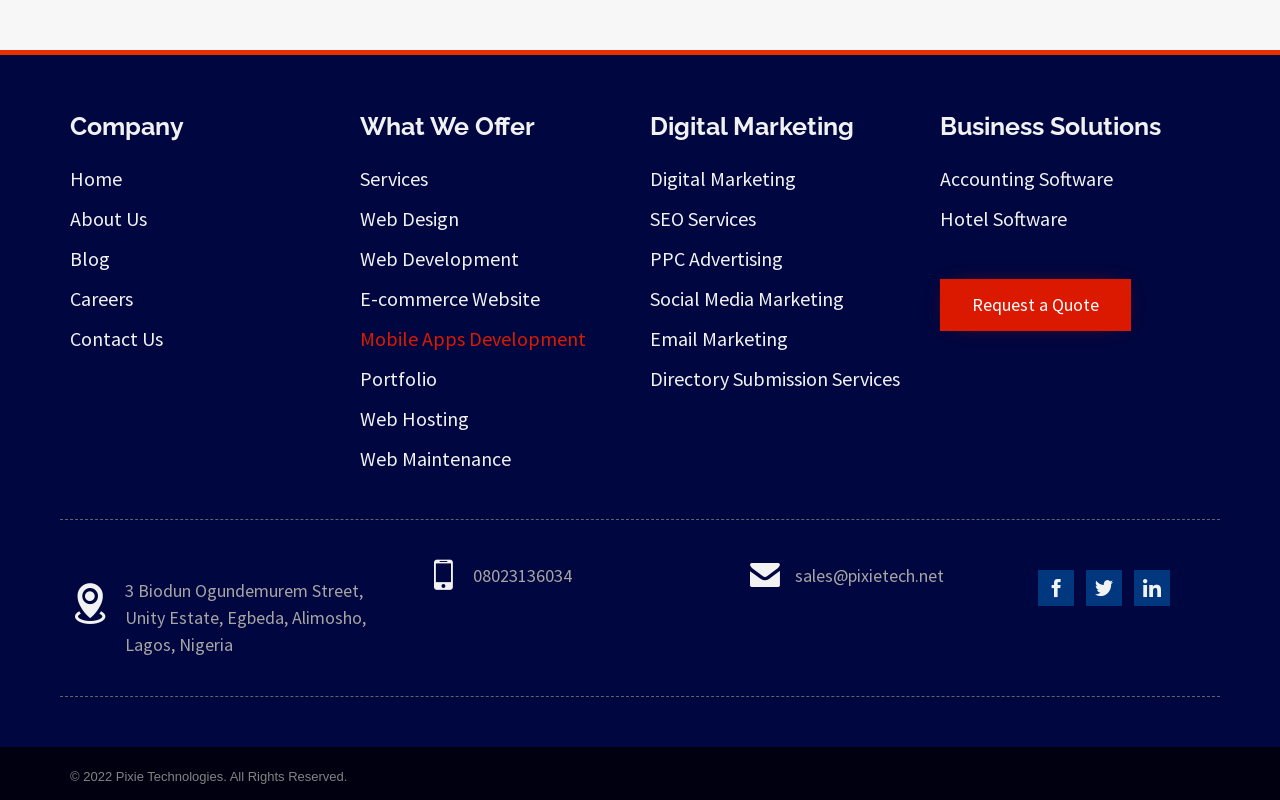Find the bounding box of the element with the following description: "Blog". The coordinates must be four float numbers between 0 and 1, formatted as [left, top, right, bottom].

[0.055, 0.299, 0.266, 0.349]